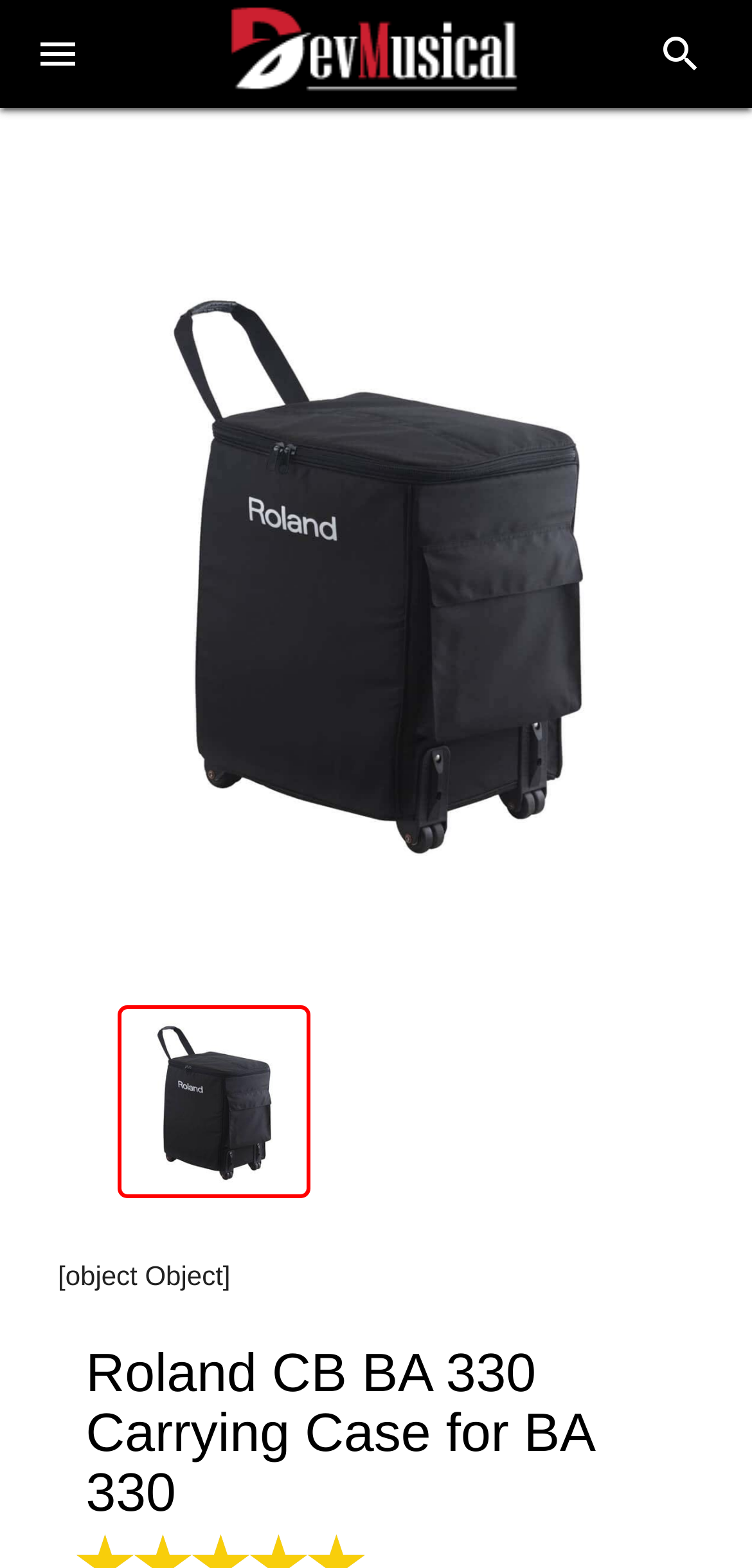For the following element description, predict the bounding box coordinates in the format (top-left x, top-left y, bottom-right x, bottom-right y). All values should be floating point numbers between 0 and 1. Description: alt="Devmusical Logo"

[0.231, 0.03, 0.769, 0.07]